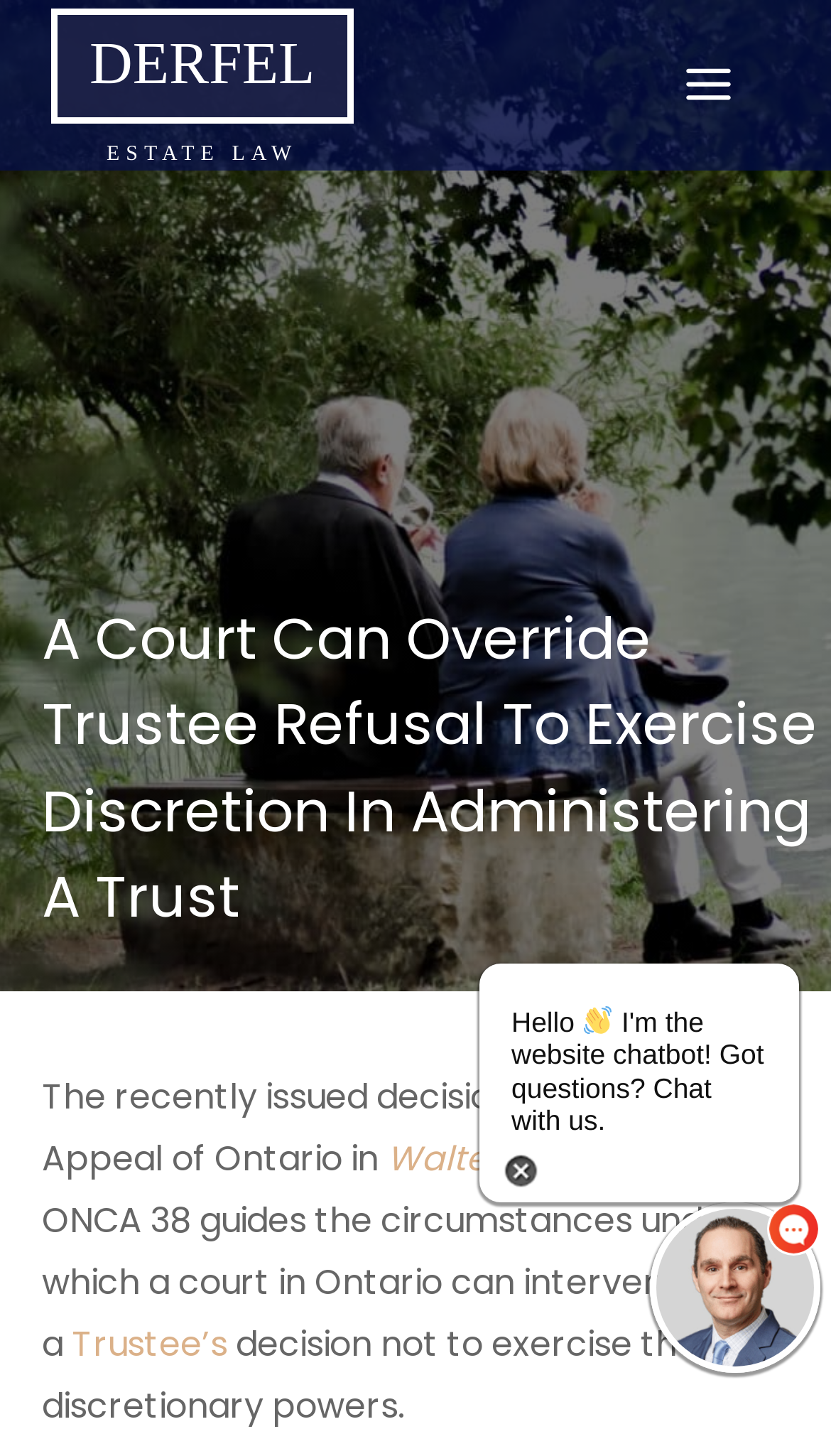Provide a thorough description of the webpage you see.

This webpage is about a legal topic, specifically discussing when an Ontario court can override a trustee's refusal to exercise discretion in administering a trust. The page has a prominent heading "DERFEL" at the top left, followed by a link with the same text. Below this, there is a static text "ESTATE LAW" positioned at the top center of the page.

On the top right, there is a button to "Open menu" which is not expanded by default. When expanded, it reveals a heading "A Court Can Override Trustee Refusal To Exercise Discretion In Administering A Trust" followed by a block of text that summarizes the recently issued decision of the Court of Appeal of Ontario in Walters v. Walters, 2022 ONCA 38. This text is divided into three parts, with two links embedded within it, one to "Walters v. Walters" and another to "Trustee’s".

At the bottom right, there is a region dedicated to a chatbot feature, which includes a button to open the chatbot, an image of a chatbot, and a button to close the chatbot invitation message. When the chatbot is opened, it displays a greeting message "Hello" accompanied by an emoji 👋.

There are a total of 4 buttons on the page, 3 of which are related to the chatbot feature, and 1 to open the menu. There are also 4 links, 2 of which are embedded within the text, and 2 are standalone links to "DERFEL" and "Skip to content" at the top left.